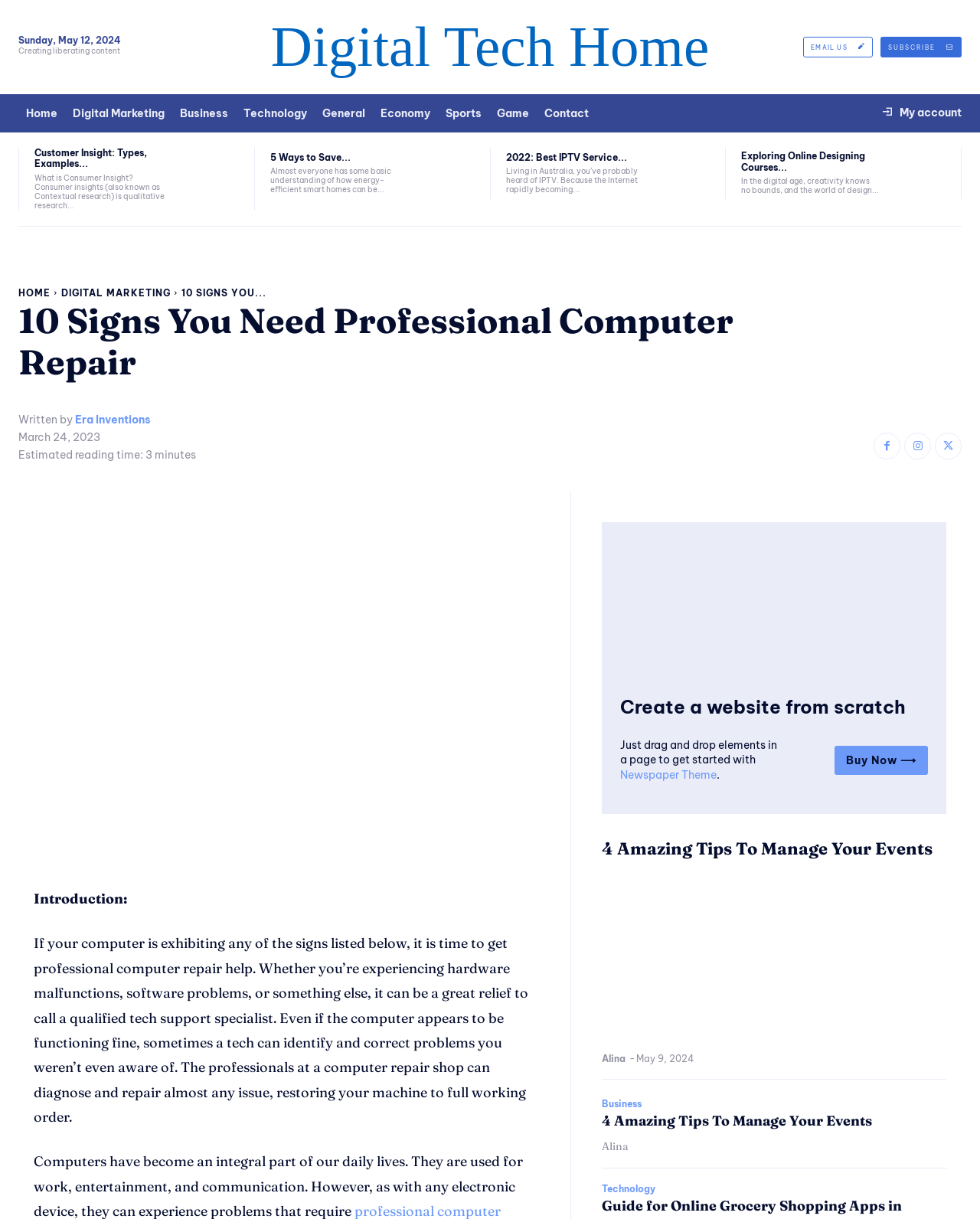Elaborate on the different components and information displayed on the webpage.

This webpage appears to be a blog or news website, with a focus on technology and digital topics. At the top of the page, there is a navigation menu with links to various categories, including Home, Digital Marketing, Business, Technology, General, Economy, Sports, and Game. Below the navigation menu, there is a section with links to recent articles, including "Customer Insight: Types, Examples & Tools Guide", "5 Ways to Save Electricity at Home", and "2022: Best IPTV Service for Australia".

The main content of the page is an article titled "10 Signs You Need Professional Computer Repair". The article has a brief introduction, followed by a section with an estimated reading time of several minutes. The introduction explains that if your computer is experiencing problems, it's time to seek professional help from a qualified tech support specialist.

To the right of the article, there is a sidebar with links to social media profiles and a section with a heading "Create a website from scratch". This section appears to be an advertisement or promotion for a website builder tool.

Below the article, there are more links to other articles, including "4 Amazing Tips To Manage Your Events" and "Exploring Online Designing Courses with Abexch9 and Reddy Book Club". There are also links to categories, such as Business and Technology, and a section with a heading "Recent Posts".

Throughout the page, there are several images, including a logo at the top and a banner advertisement in the sidebar. The overall layout of the page is clean and organized, with clear headings and concise text.